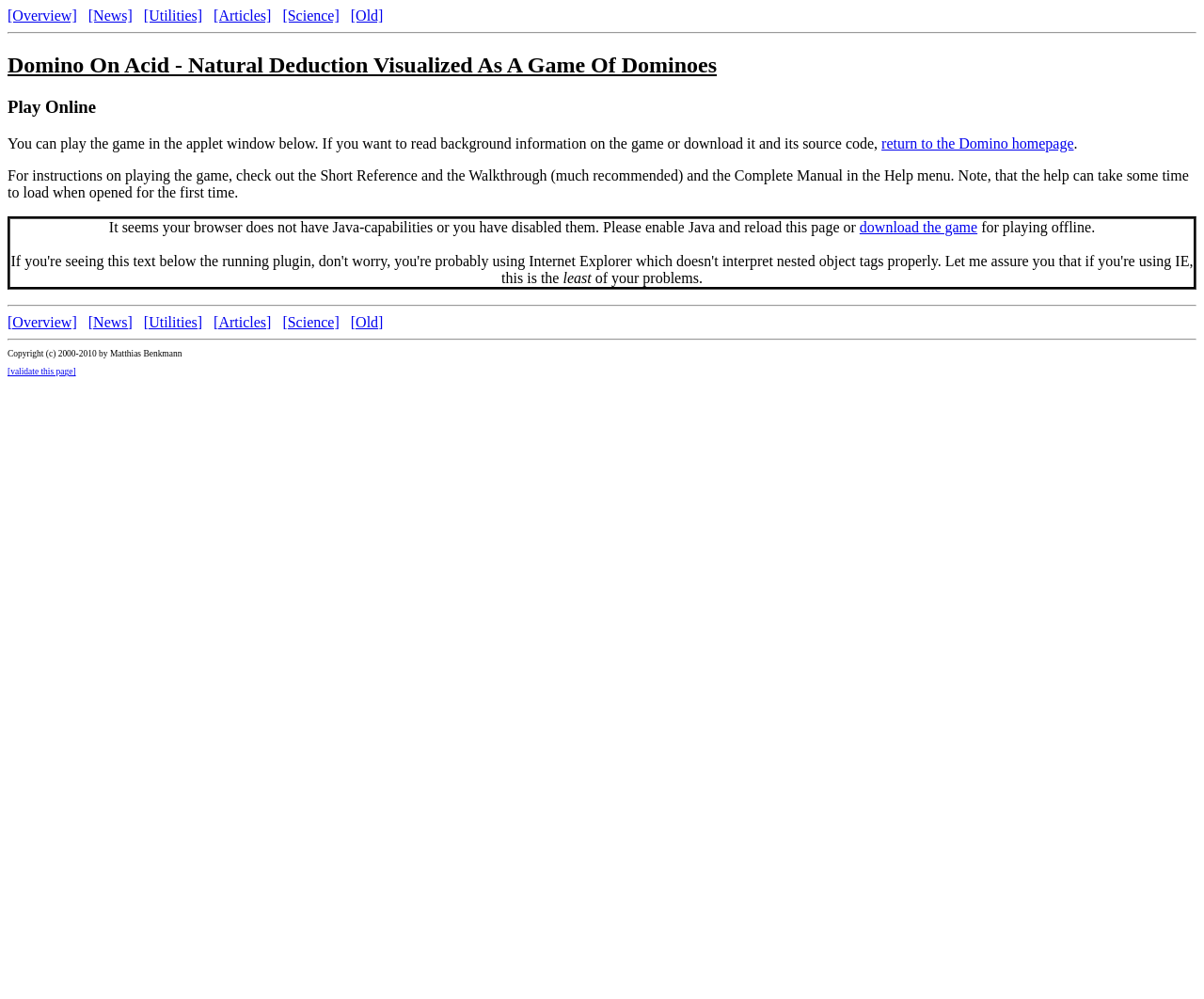What is the purpose of the Help menu?
Please provide a single word or phrase answer based on the image.

To provide instructions